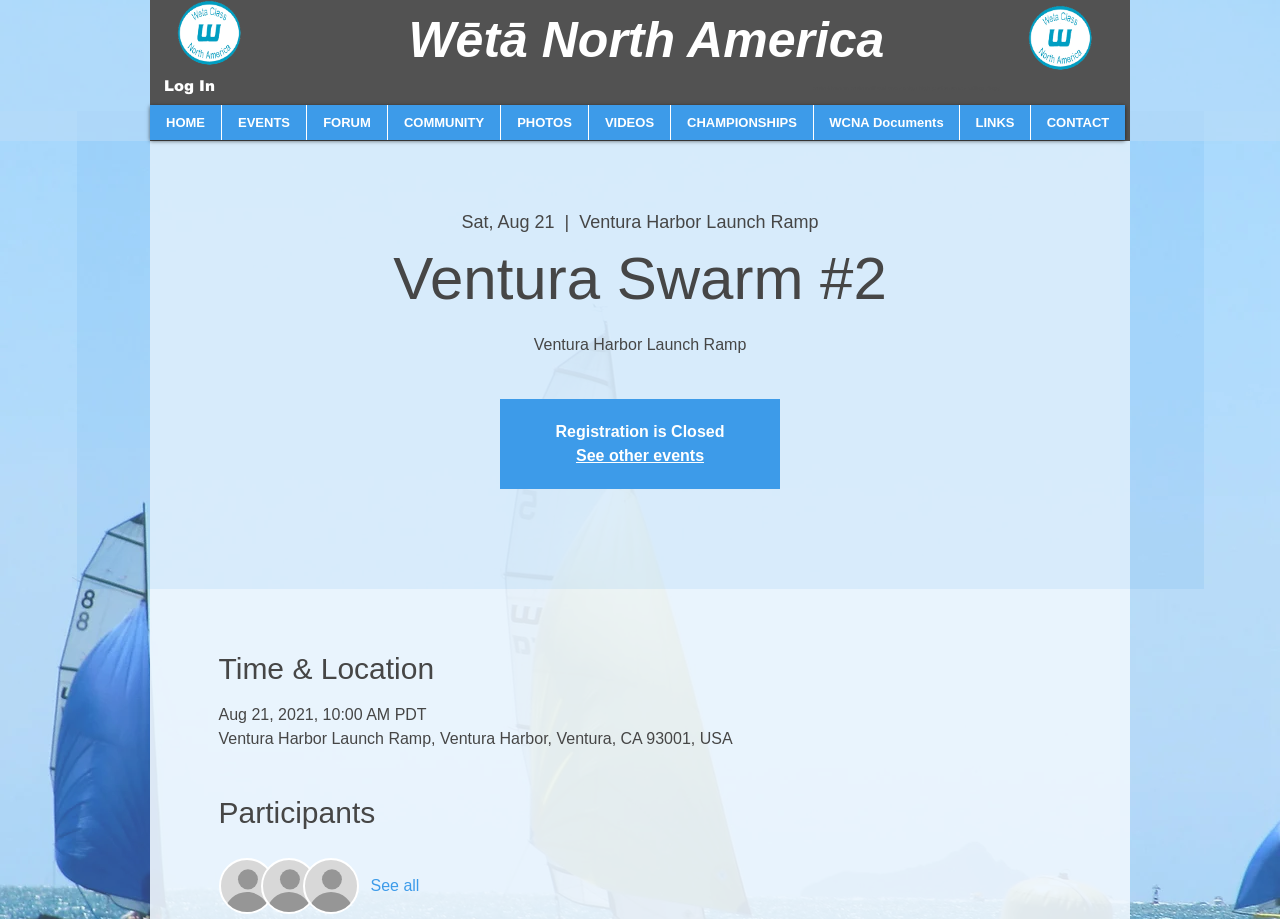Please identify the bounding box coordinates of the element's region that should be clicked to execute the following instruction: "Make an appointment". The bounding box coordinates must be four float numbers between 0 and 1, i.e., [left, top, right, bottom].

None